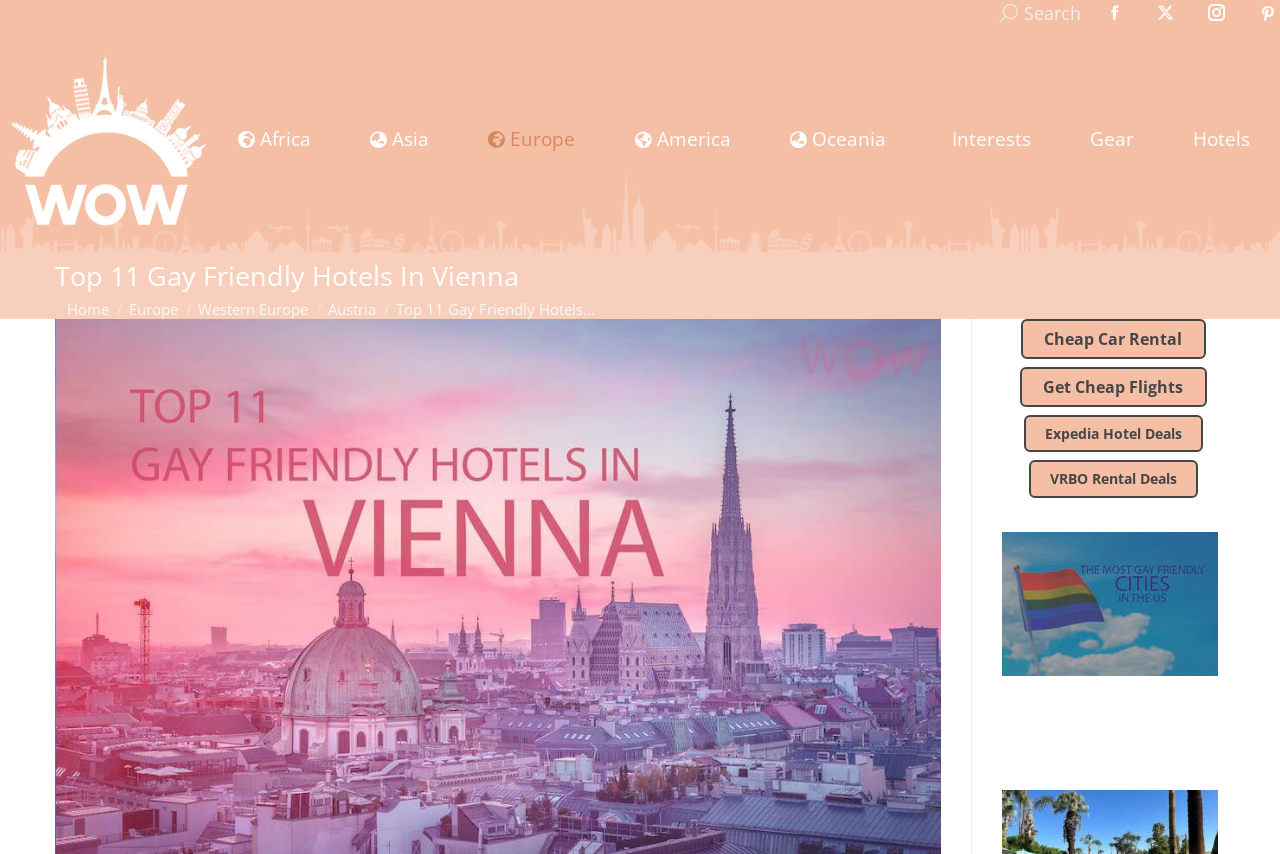Give the bounding box coordinates for the element described by: "Cheap Car Rental".

[0.798, 0.374, 0.942, 0.421]